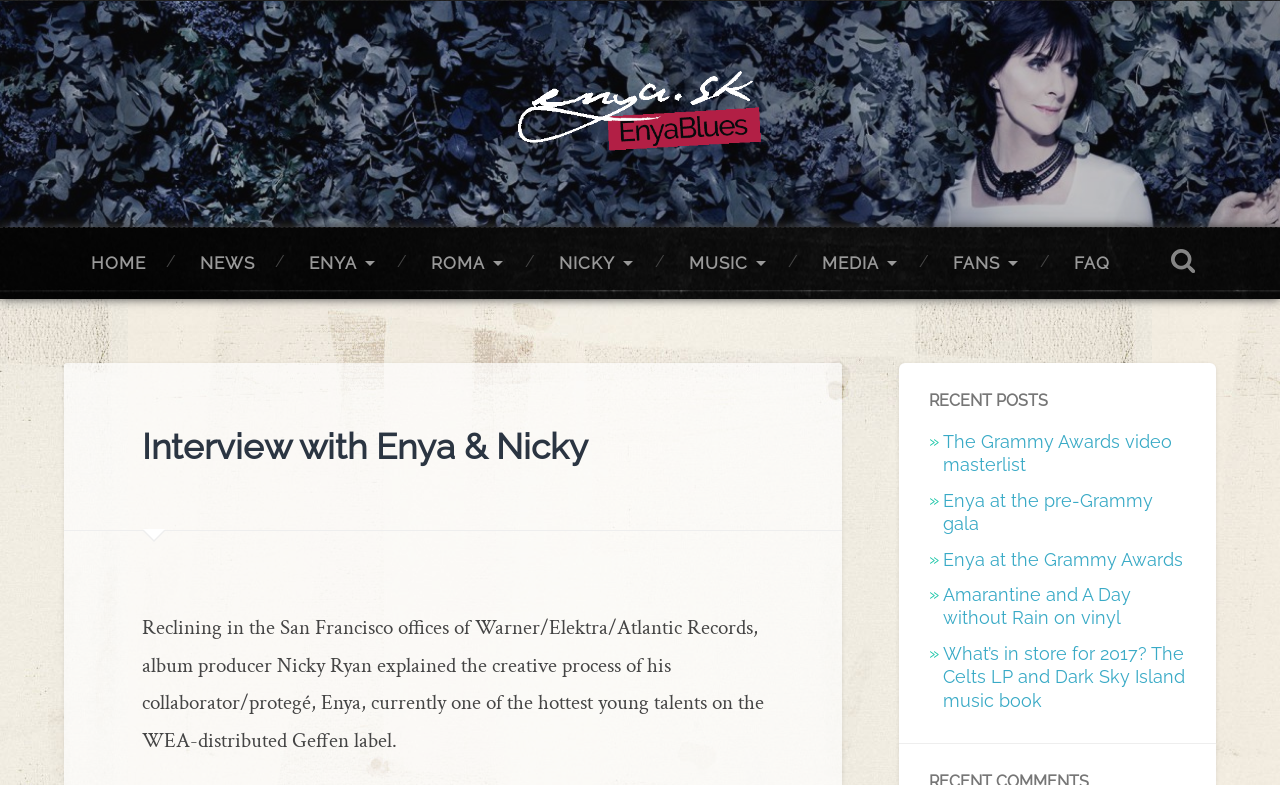Describe in detail what you see on the webpage.

The webpage is about Enya, a young talent in the music industry, and features an interview with her and her collaborator Nicky Ryan. At the top of the page, there is a banner with a link to "EnyaBlues" accompanied by an image, taking up about a quarter of the page's width. Below this, there is a navigation menu with links to various sections, including "HOME", "NEWS", "ENYA", "ROMA", "NICKY", "MUSIC", "MEDIA", "FANS", and "FAQ", arranged horizontally across the page.

The main content of the page is an interview with Enya and Nicky Ryan, with a heading that spans about half of the page's width. The interview text is a single paragraph that describes Enya's creative process and her current status in the music industry.

On the right side of the page, there is a section titled "RECENT POSTS" with five links to news articles or blog posts, including topics such as the Grammy Awards, Enya's appearances at the awards, and updates on her music releases. These links are stacked vertically, taking up about a quarter of the page's height.